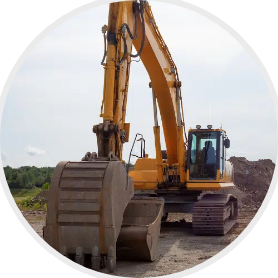Provide a comprehensive description of the image.

The image features a heavy excavator, prominently displaying its powerful arm and bucket positioned close to the ground. The machine, painted in a bright and recognizable yellow hue, is equipped for heavy lifting and earth-moving tasks, indicative of its use in construction and excavation projects. In the background, there are hills of dirt, suggesting an active site where the excavator is likely clearing land or digging foundations. This machinery represents the high-tech equipment operated by professionals in the construction industry, such as Matt, a seasoned heavy equipment operator with over 20 years of experience. The context of the excavator aligns with the mission of Centex Excavation, highlighting their expertise in excavation and land grading for various projects.